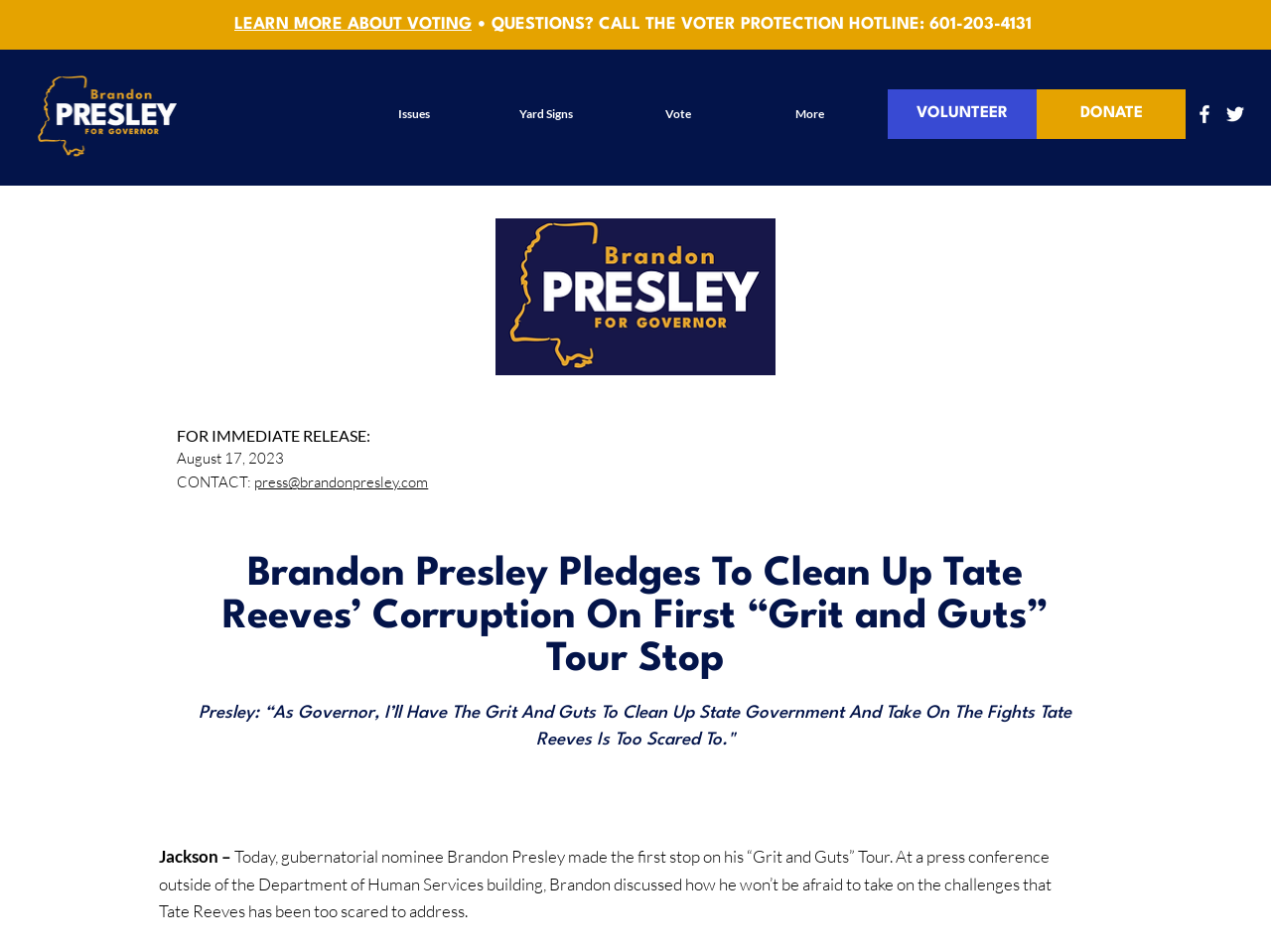What are the social media platforms listed?
Please answer the question with a detailed response using the information from the screenshot.

I found the answer by looking at the list 'Social Bar' which contains links to Facebook and Twitter, indicating that these are the social media platforms listed.